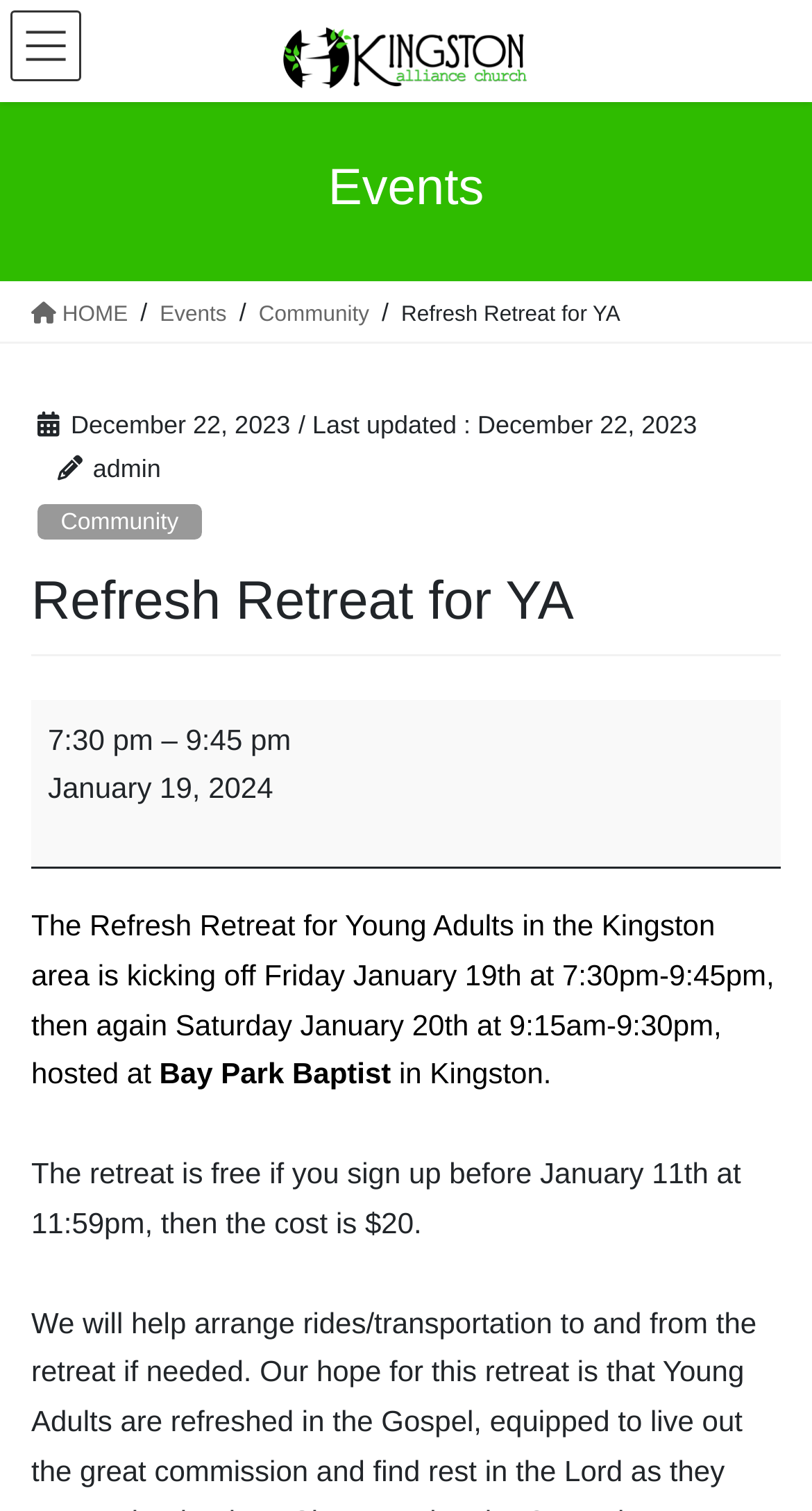Offer a meticulous description of the webpage's structure and content.

The webpage is about the Refresh Retreat for Young Adults in the Kingston area, hosted at Bay Park Baptist. At the top, there is a link to "Kingston Alliance Church" accompanied by an image with the same name. Below this, there is a horizontal navigation menu with links to "HOME", "Events", and "Community".

The main content of the page is divided into sections. The first section has a heading "Refresh Retreat for YA" and displays the date "December 22, 2023" with a note "Last updated : admin". Below this, there is a link to "Community".

The main event details are presented in a structured format. The retreat is scheduled to take place on Friday, January 19, 2024, from 7:30 pm to 9:45 pm, and again on Saturday, January 20, 2024, from 9:15 am to 9:30 pm. The location is mentioned as Bay Park Baptist in Kingston.

Additionally, there is a note about the cost of the retreat, which is free if signed up before January 11th at 11:59 pm, and $20 otherwise. At the bottom of the page, there is a link to "PAGE TOP" that allows users to navigate back to the top of the page.